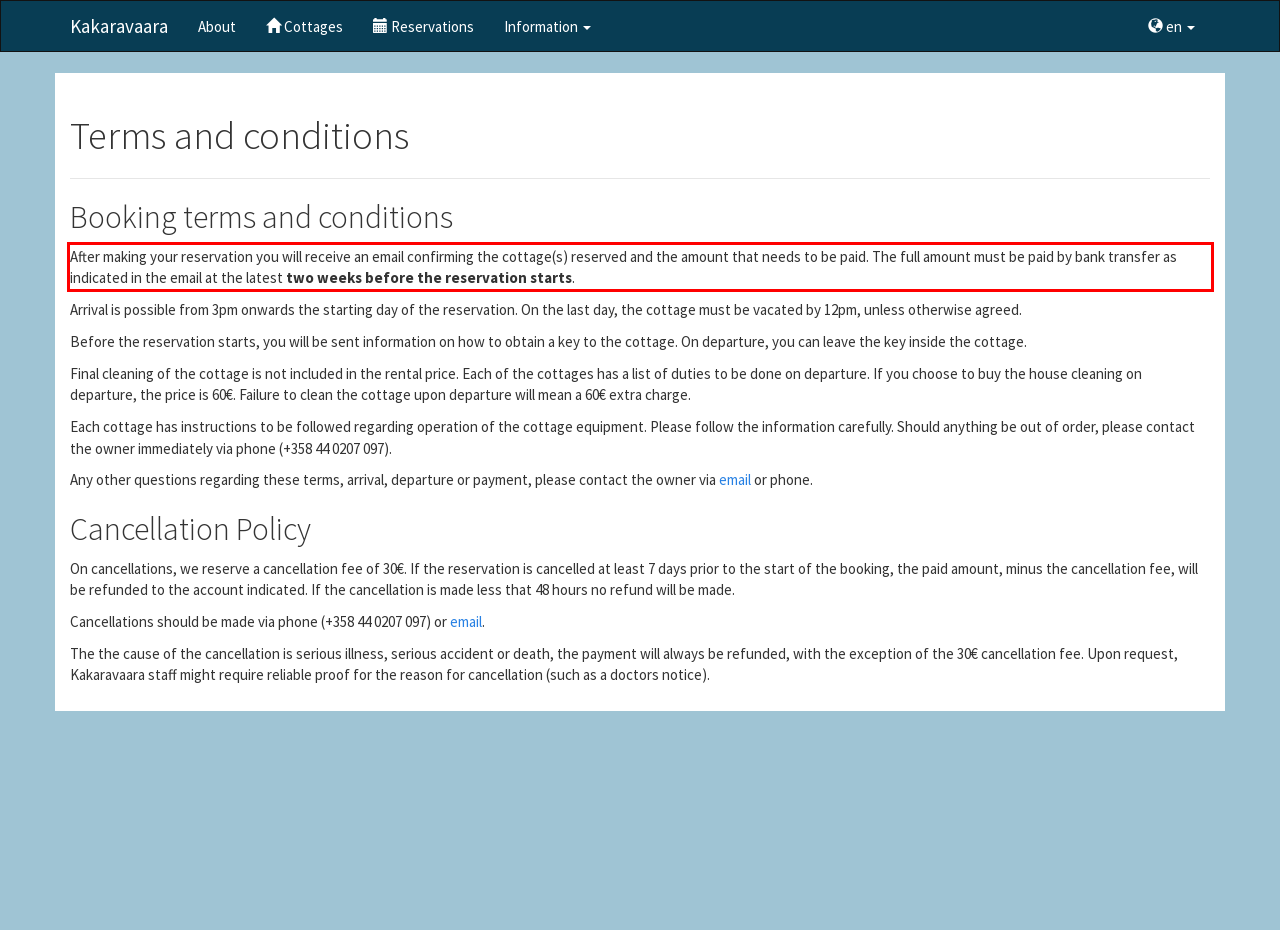Examine the webpage screenshot and use OCR to recognize and output the text within the red bounding box.

After making your reservation you will receive an email confirming the cottage(s) reserved and the amount that needs to be paid. The full amount must be paid by bank transfer as indicated in the email at the latest two weeks before the reservation starts.